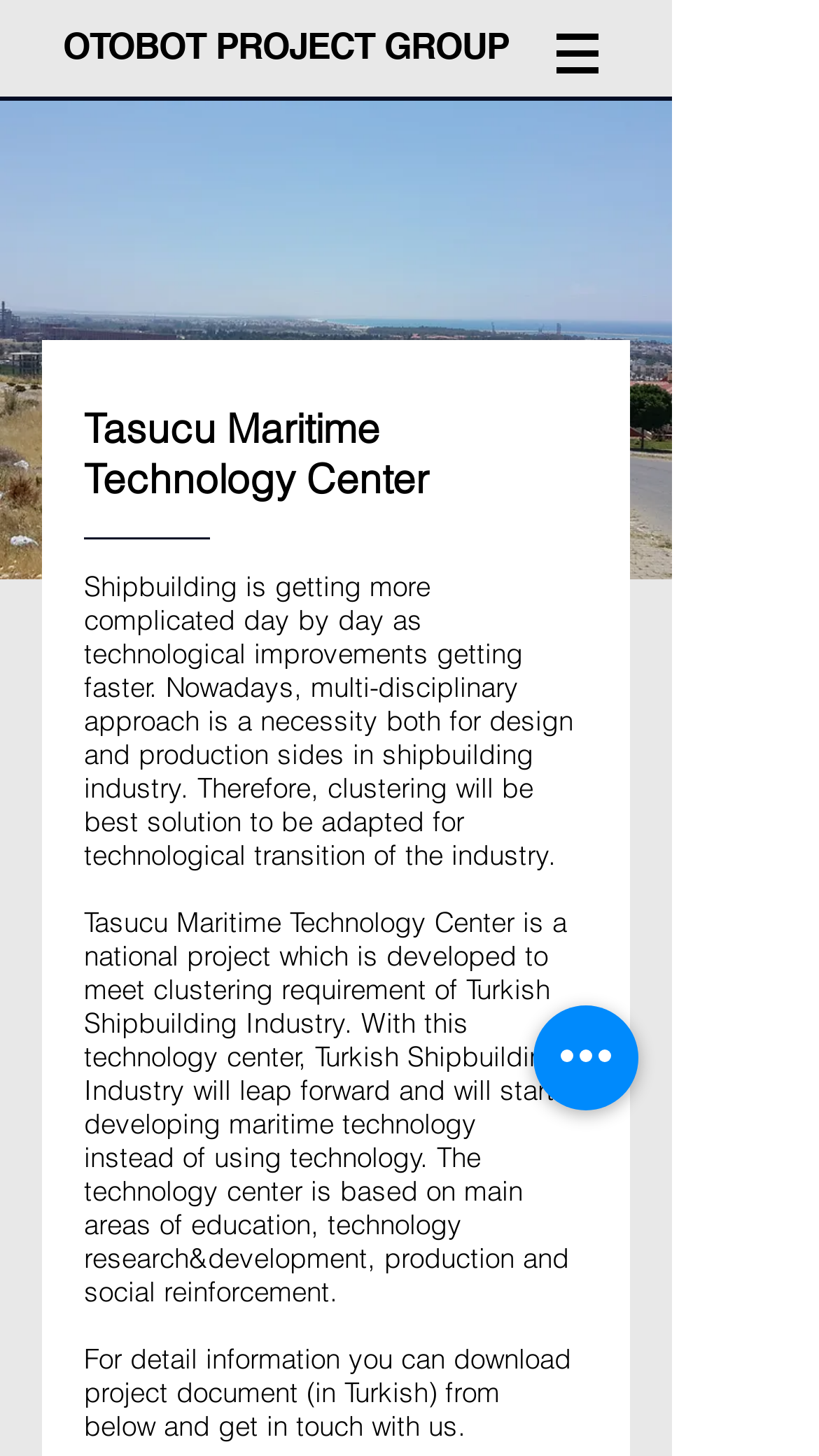Determine the bounding box coordinates for the UI element matching this description: "ABOUT SARAH".

None